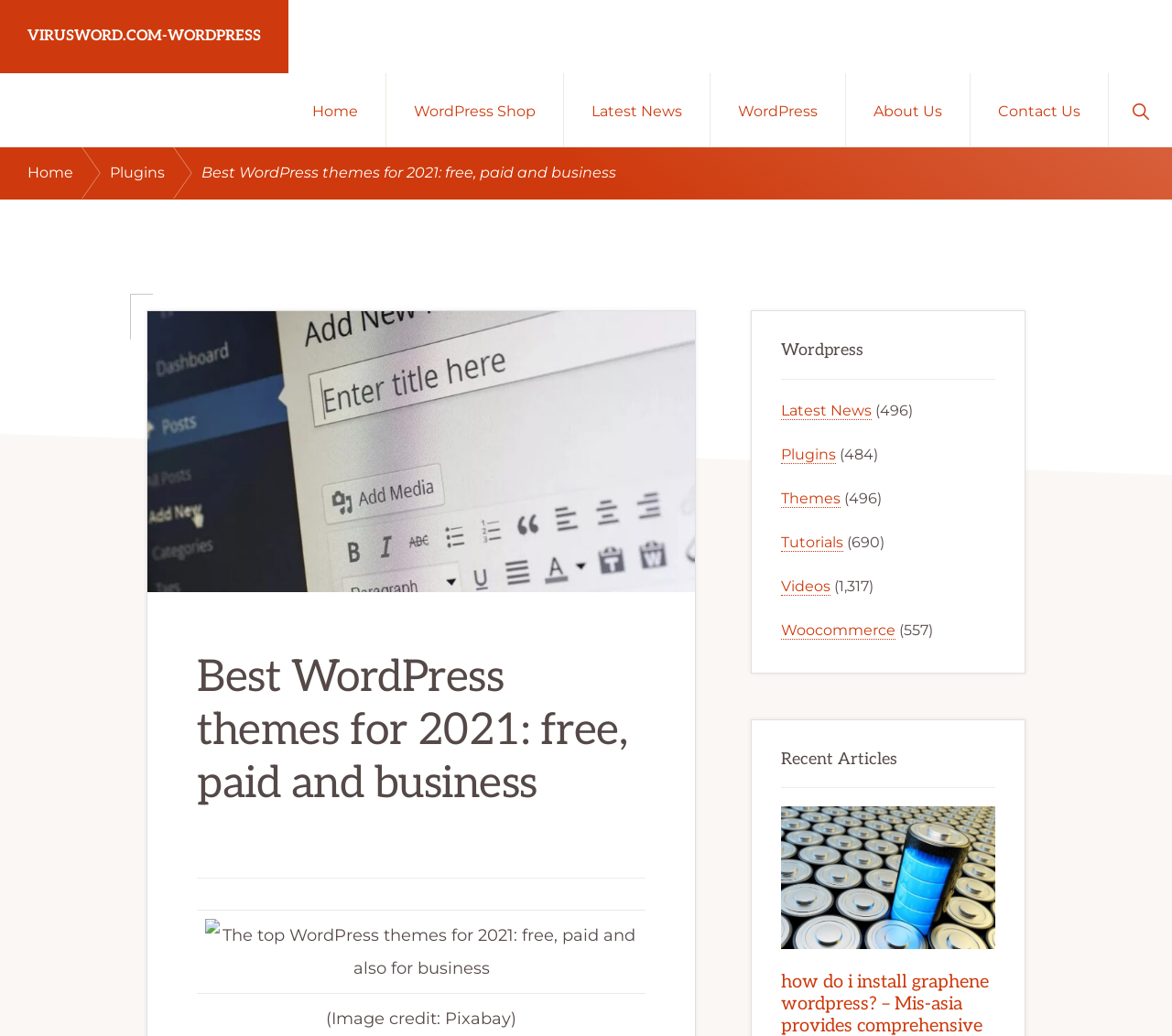Could you provide the bounding box coordinates for the portion of the screen to click to complete this instruction: "Learn about WordPress"?

[0.0, 0.075, 0.076, 0.124]